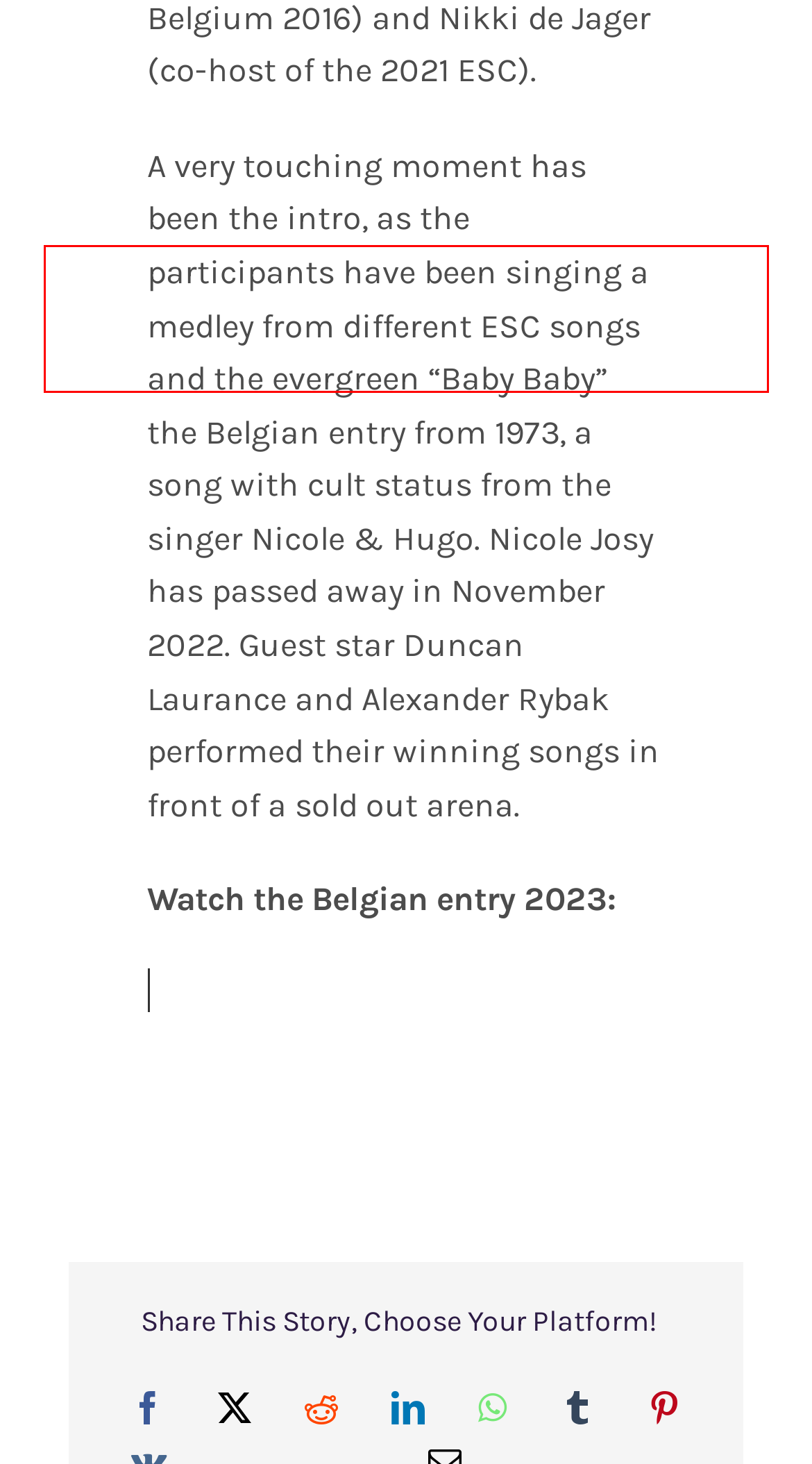You have a webpage screenshot with a red rectangle surrounding a UI element. Extract the text content from within this red bounding box.

Content from video platforms and social media platforms is blocked by default. If cookies from external media are accepted, access to this content no longer requires manual consent.